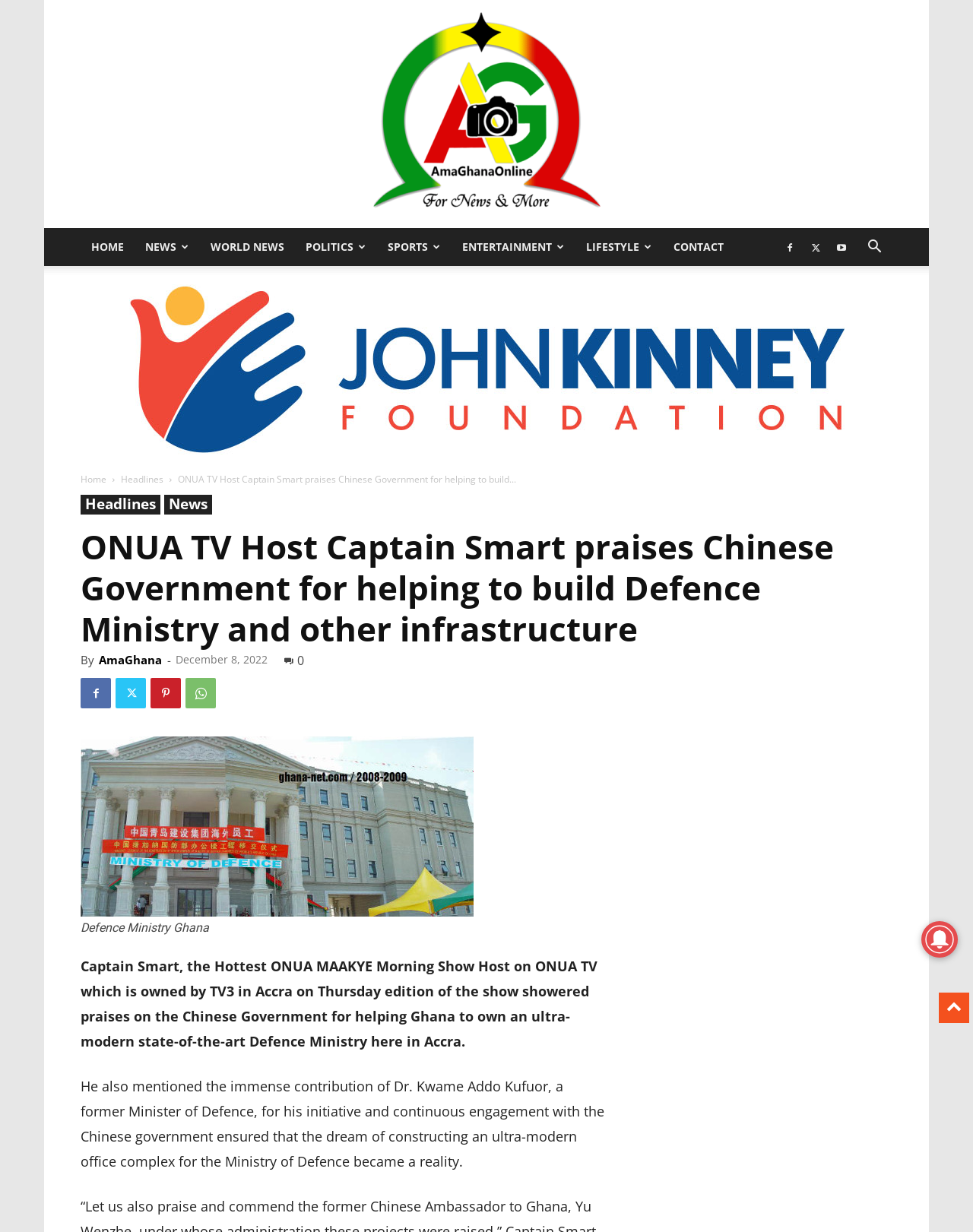What is the name of the TV channel mentioned?
Answer the question with a detailed explanation, including all necessary information.

The name of the TV channel mentioned is ONUA TV, which is owned by TV3 in Accra, as stated in the article.